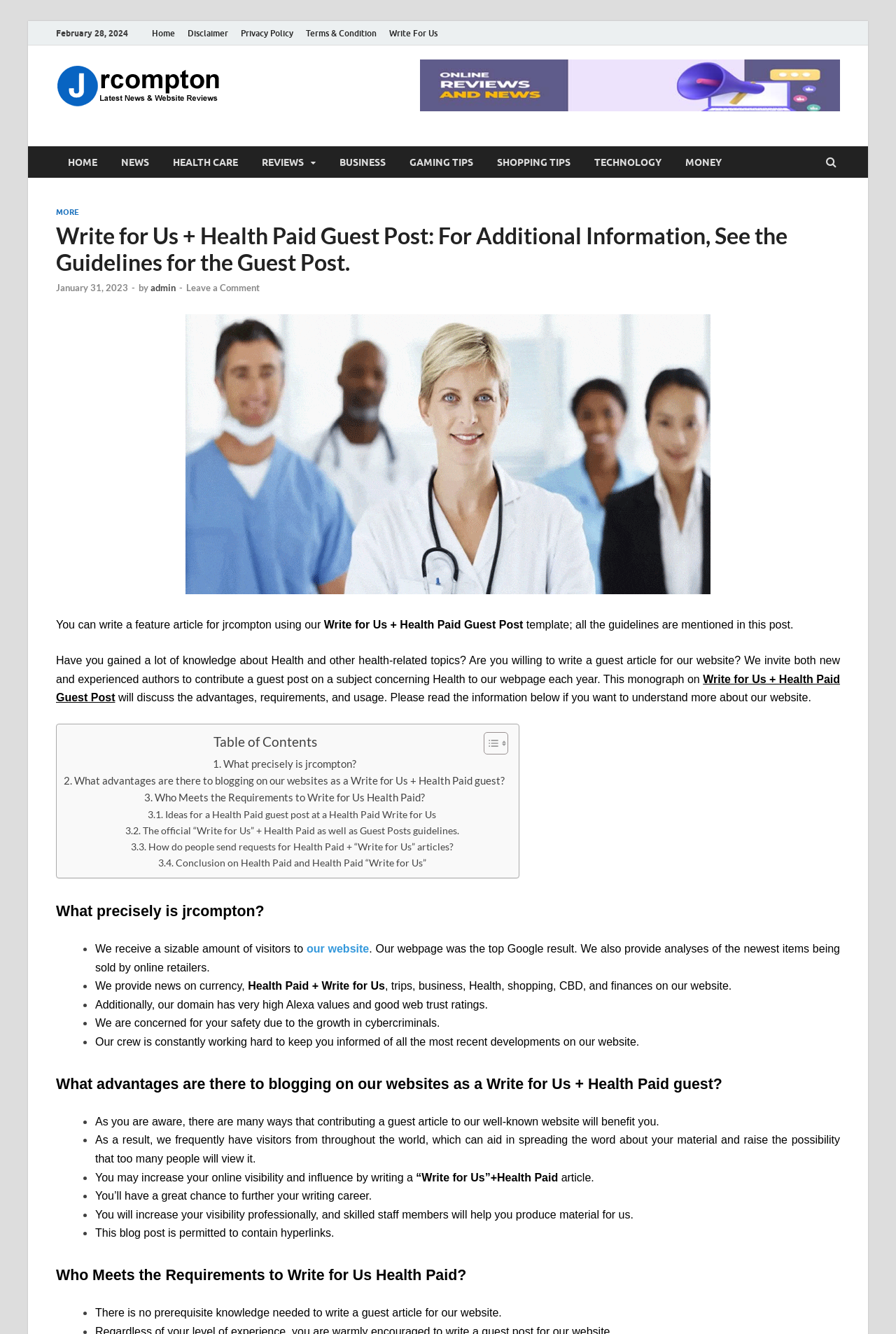Give a one-word or short phrase answer to this question: 
What is the format of the guidelines for guest posting?

Table of Contents